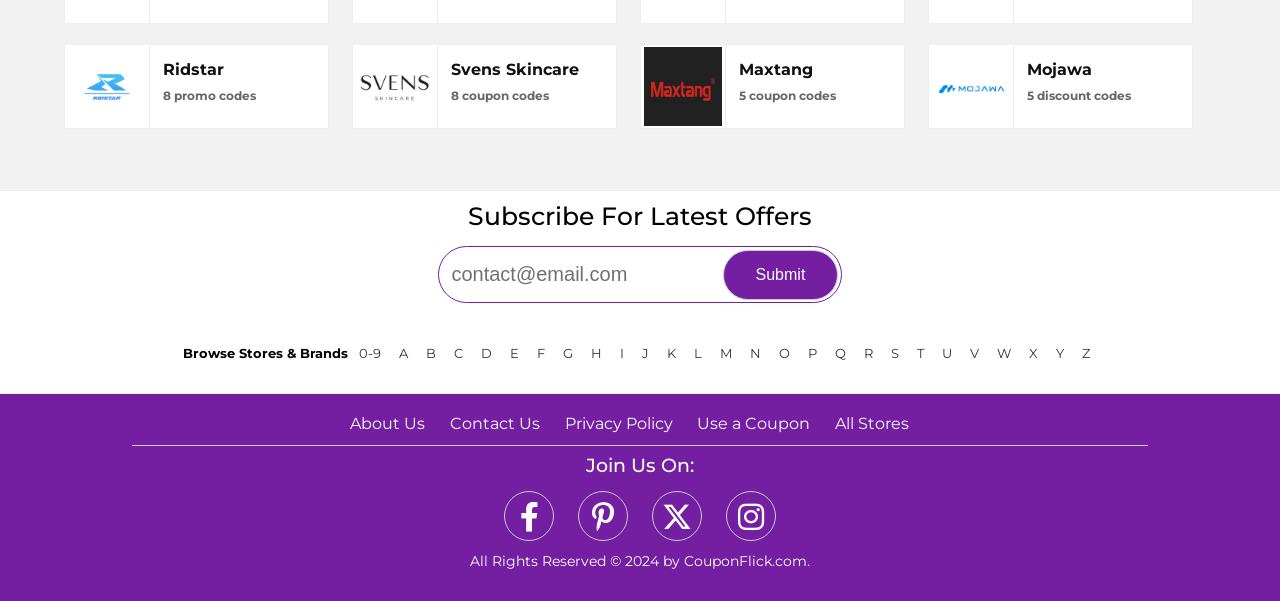Identify the bounding box of the UI element that matches this description: "S".

[0.691, 0.571, 0.708, 0.605]